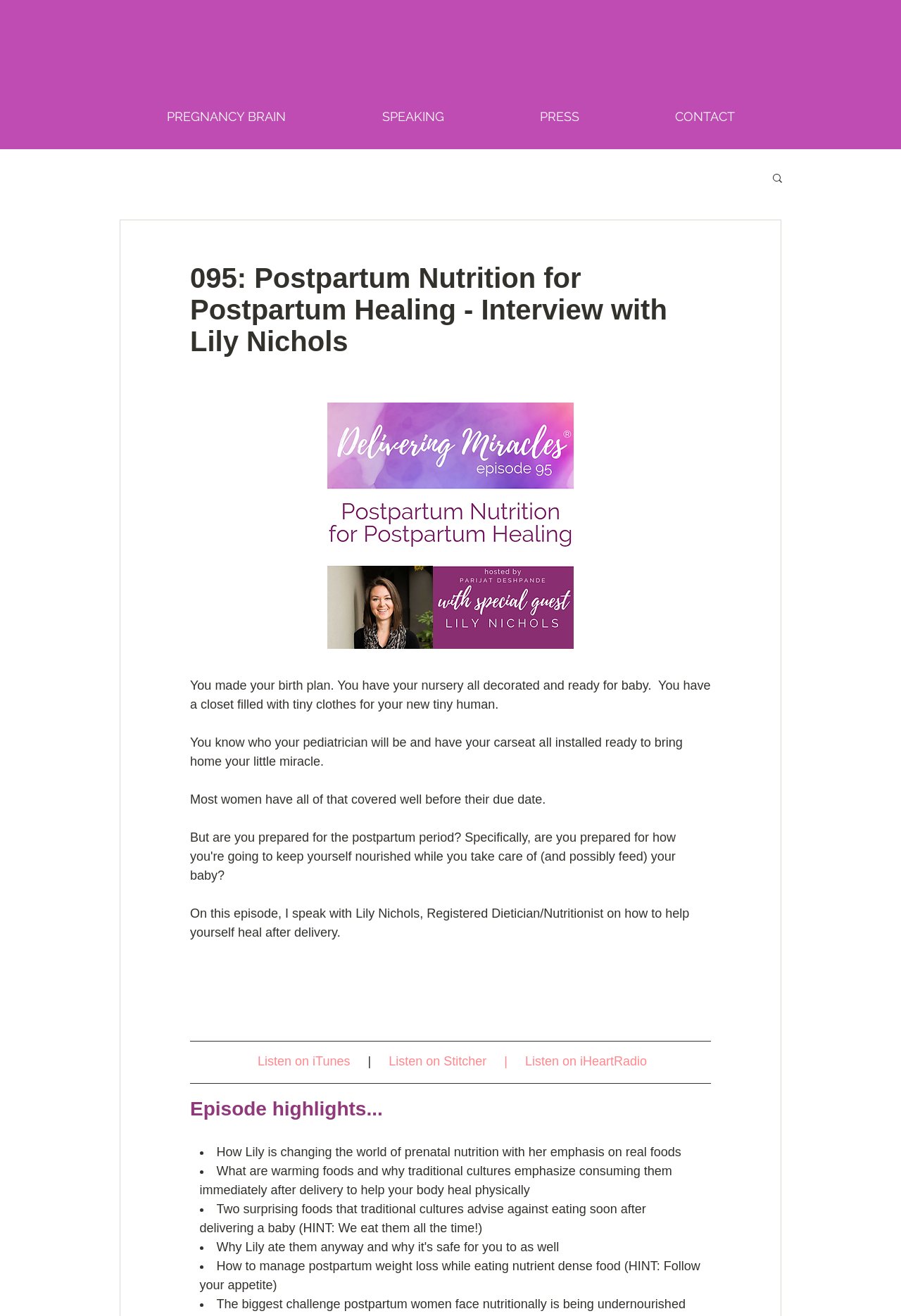Using the provided description Listen on Stitcher |, find the bounding box coordinates for the UI element. Provide the coordinates in (top-left x, top-left y, bottom-right x, bottom-right y) format, ensuring all values are between 0 and 1.

[0.431, 0.809, 0.583, 0.819]